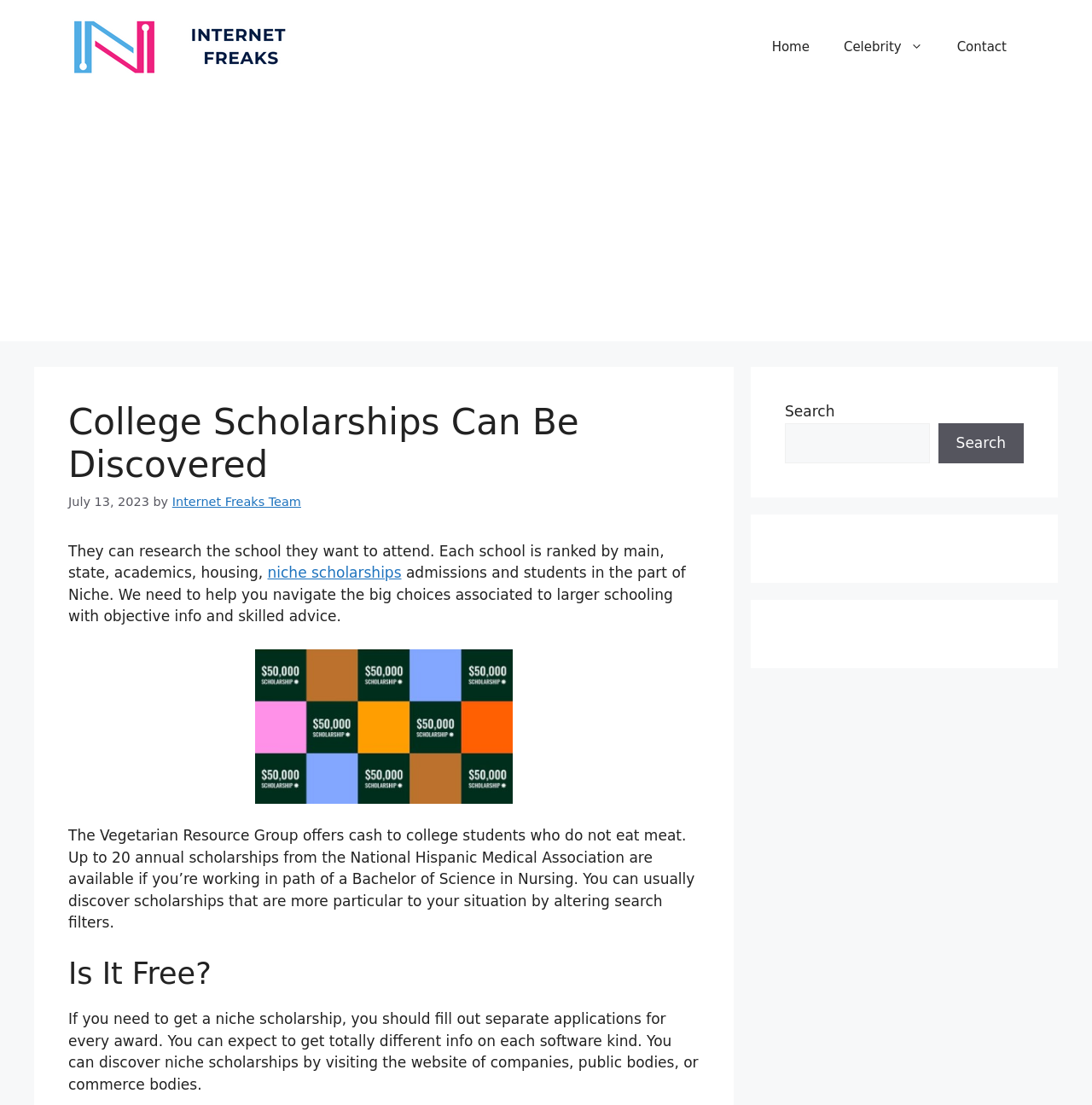What can users research on this website?
Provide a detailed answer to the question using information from the image.

Based on the webpage content, users can research the school they want to attend, and each school is ranked by main, state, academics, housing, niche scholarships, admissions, and students in the part of Niche.